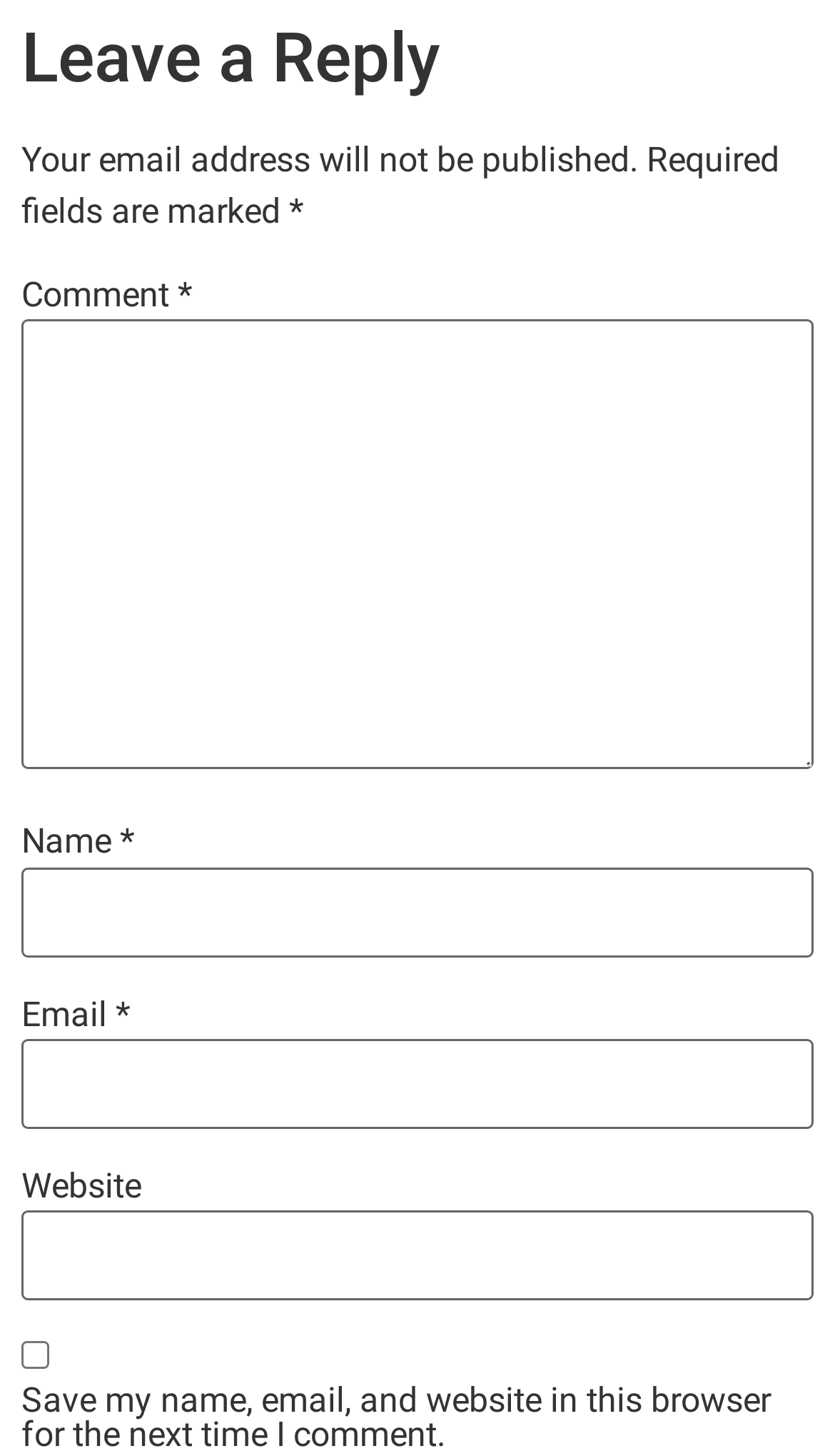Using the details from the image, please elaborate on the following question: What is the purpose of the email field?

The email field is required and has a description 'Email' above it, indicating that it is used to enter the user's email address, likely for comment notification or subscription purposes.